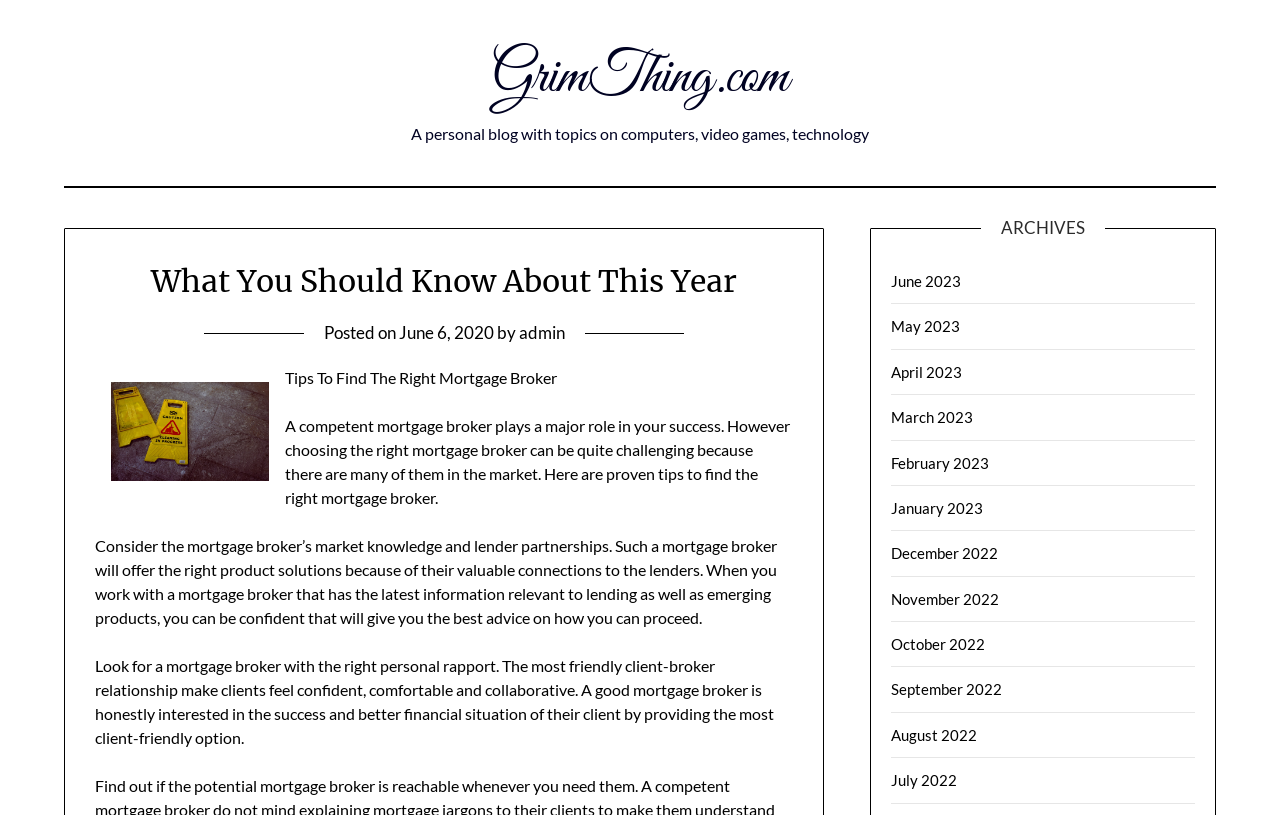Please specify the bounding box coordinates for the clickable region that will help you carry out the instruction: "Click on 'All Services'".

None